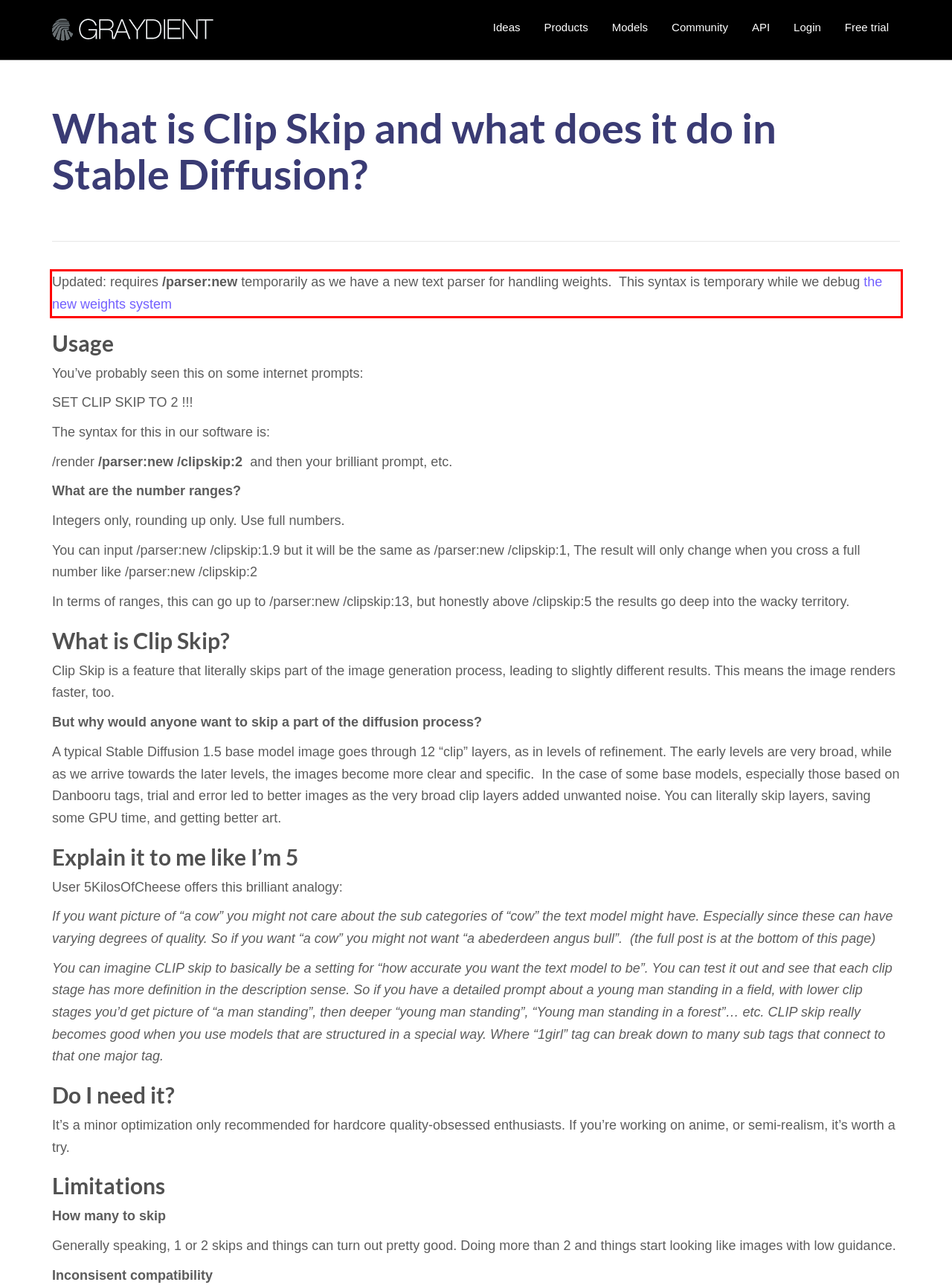There is a screenshot of a webpage with a red bounding box around a UI element. Please use OCR to extract the text within the red bounding box.

Updated: requires /parser:new temporarily as we have a new text parser for handling weights. This syntax is temporary while we debug the new weights system